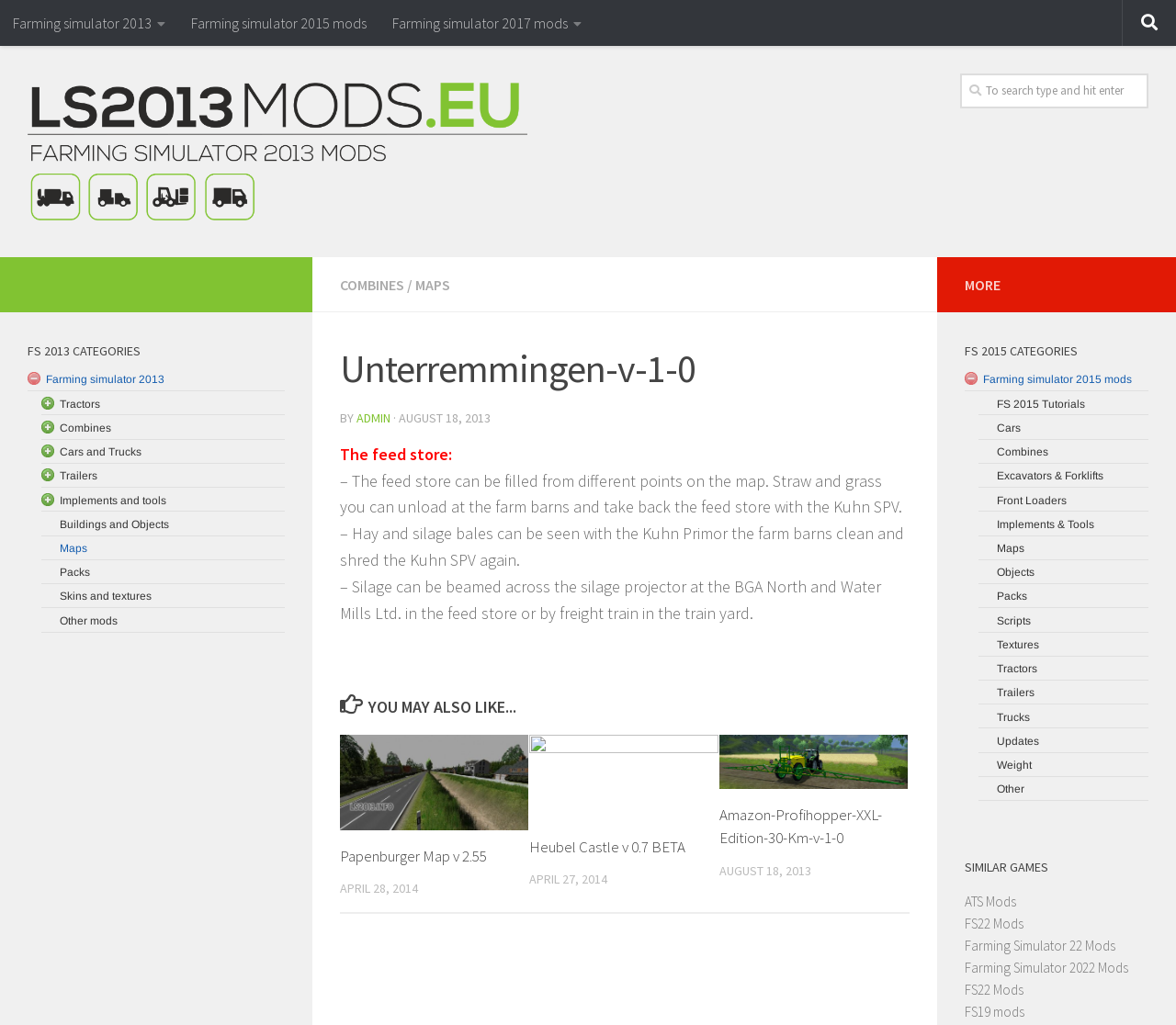What is the name of the map?
Please answer the question with as much detail and depth as you can.

The name of the map can be found in the heading element on the webpage, which is 'Unterremmingen-v-1-0'.